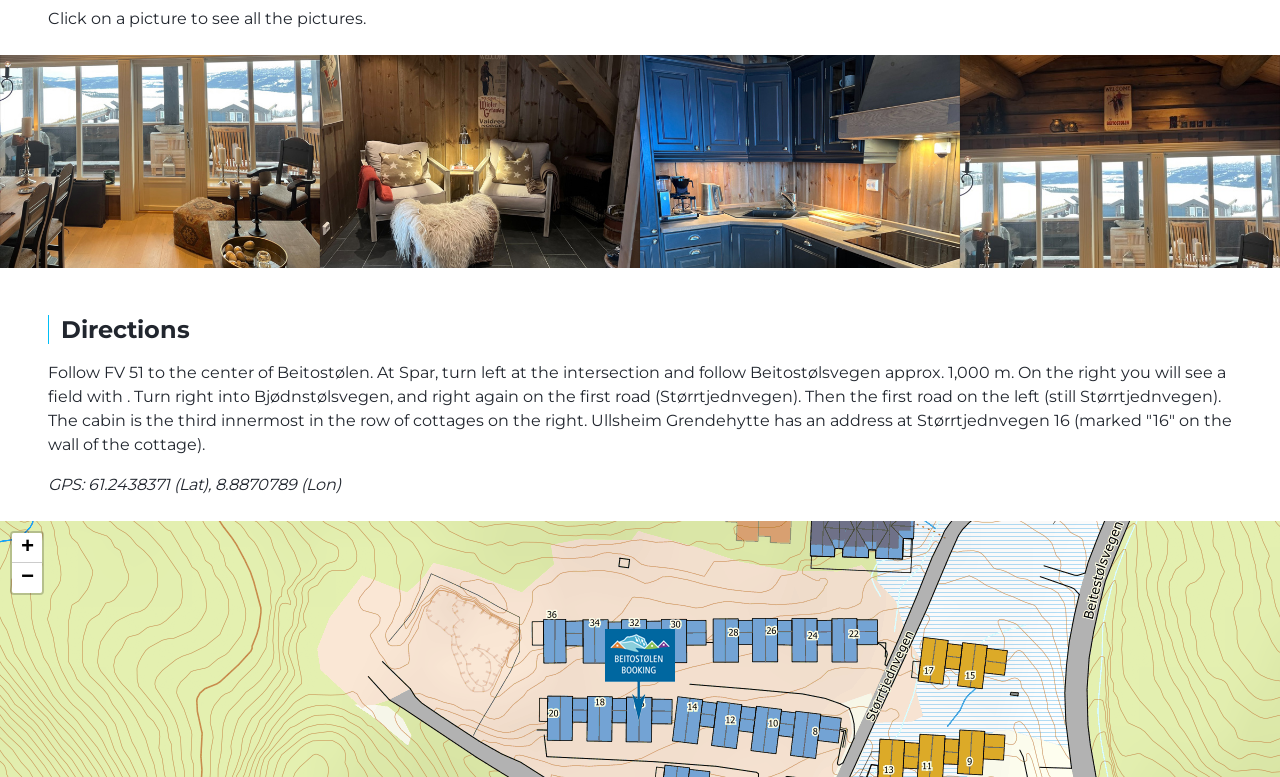Based on the description "−", find the bounding box of the specified UI element.

[0.009, 0.724, 0.033, 0.763]